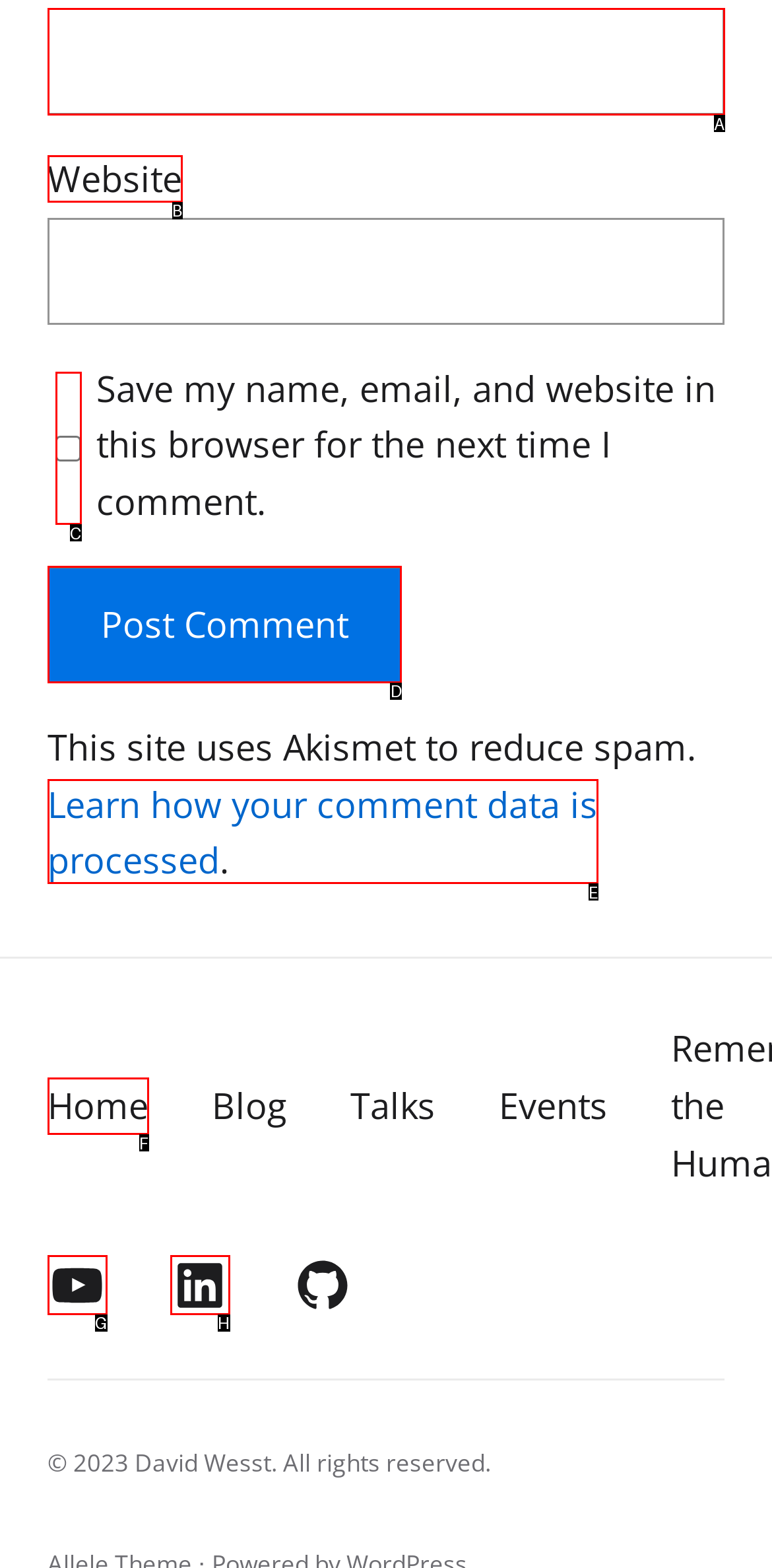Indicate which lettered UI element to click to fulfill the following task: Visit website
Provide the letter of the correct option.

B